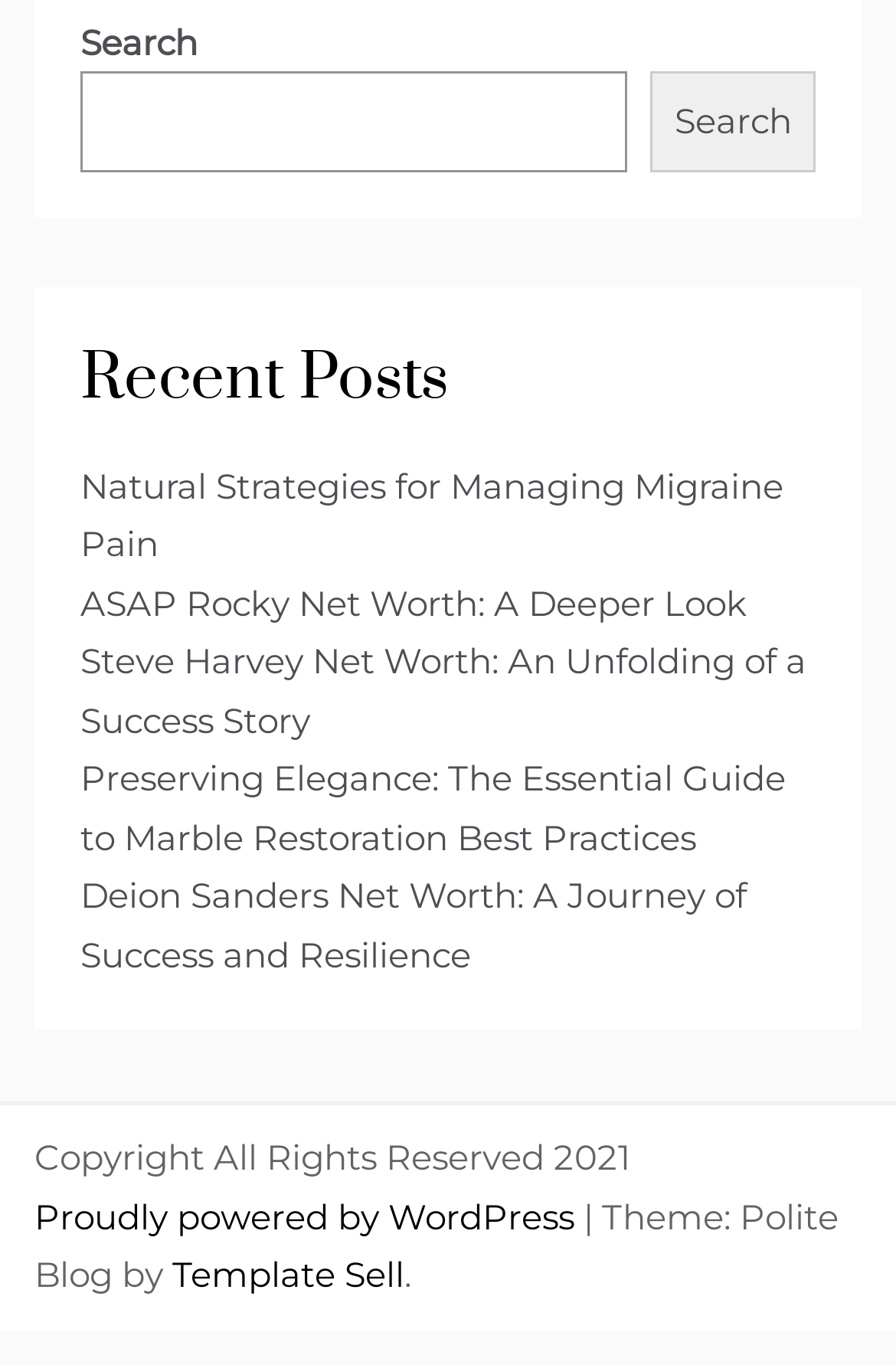Determine the bounding box coordinates of the clickable region to carry out the instruction: "Click on Steve Harvey Net Worth: An Unfolding of a Success Story".

[0.09, 0.468, 0.9, 0.543]